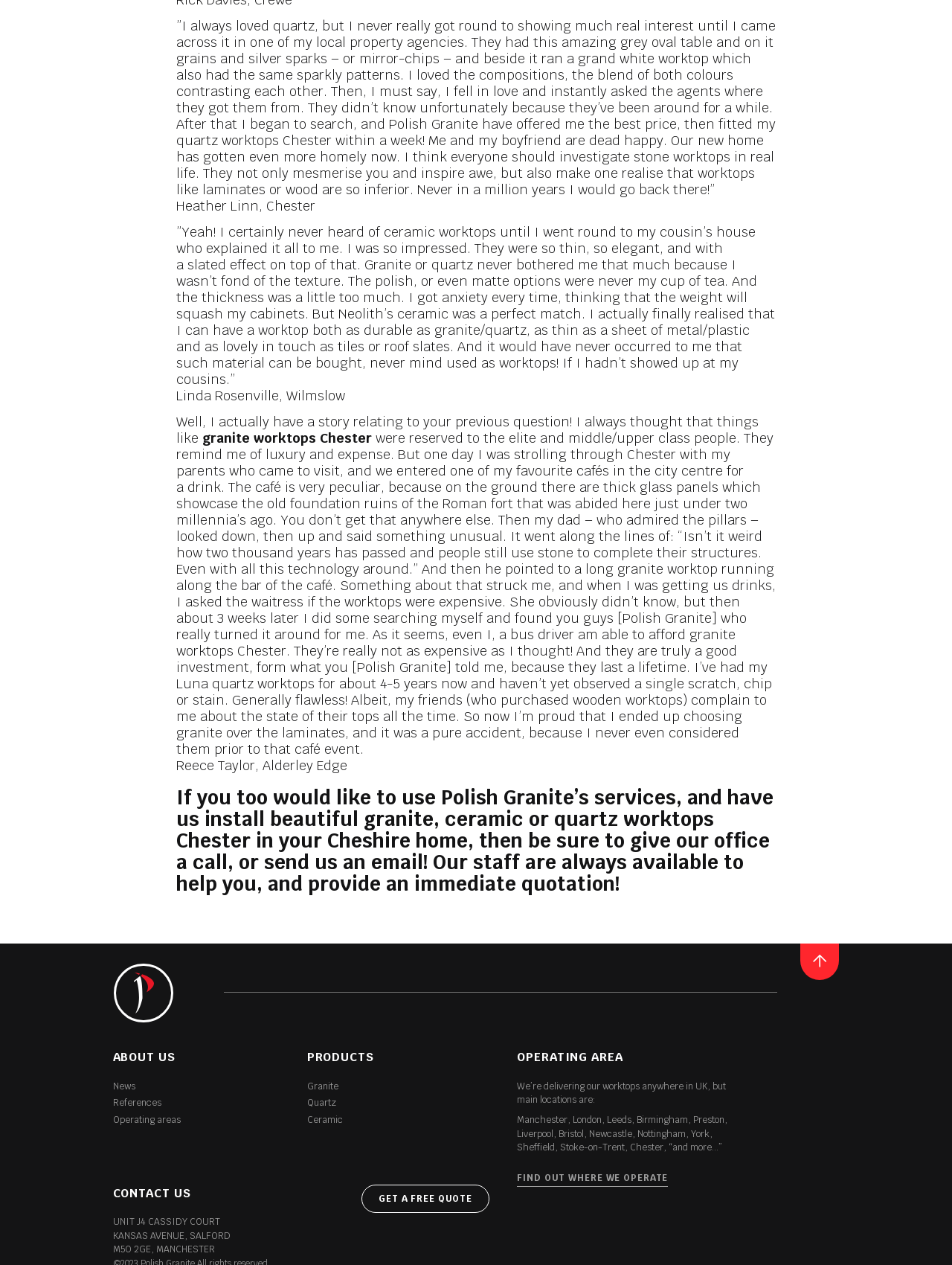Analyze the image and provide a detailed answer to the question: Where is Polish Granite's office located?

The webpage provides the address of Polish Granite's office, which is UNIT J4 CASSIDY COURT, KANSAS AVENUE, SALFORD, M50 2GE, MANCHESTER. Therefore, the office is located in Manchester.